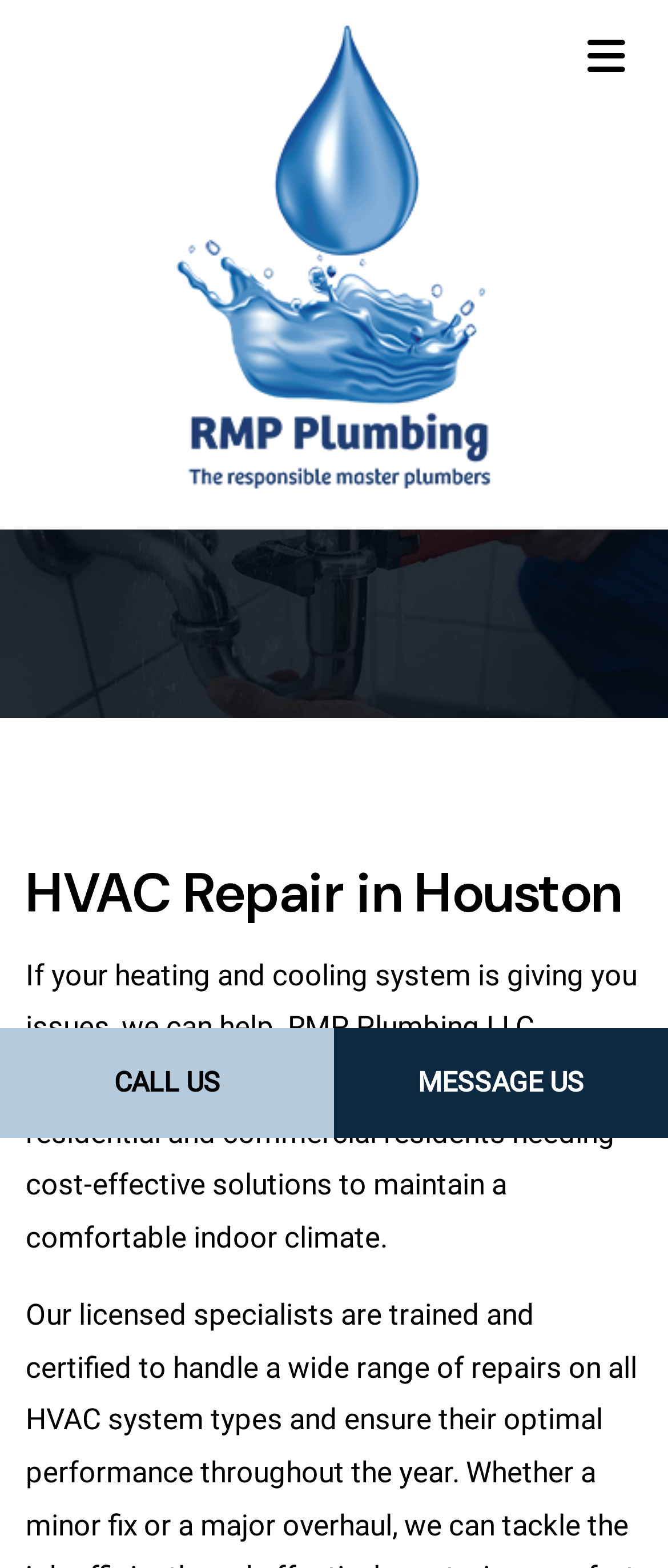Utilize the details in the image to thoroughly answer the following question: What is the purpose of the company?

The purpose of the company can be inferred from the heading 'HVAC Repair in Houston' and the text 'RMP Plumbing LLC provides HVAC repair services to Houston residential and commercial residents...'.